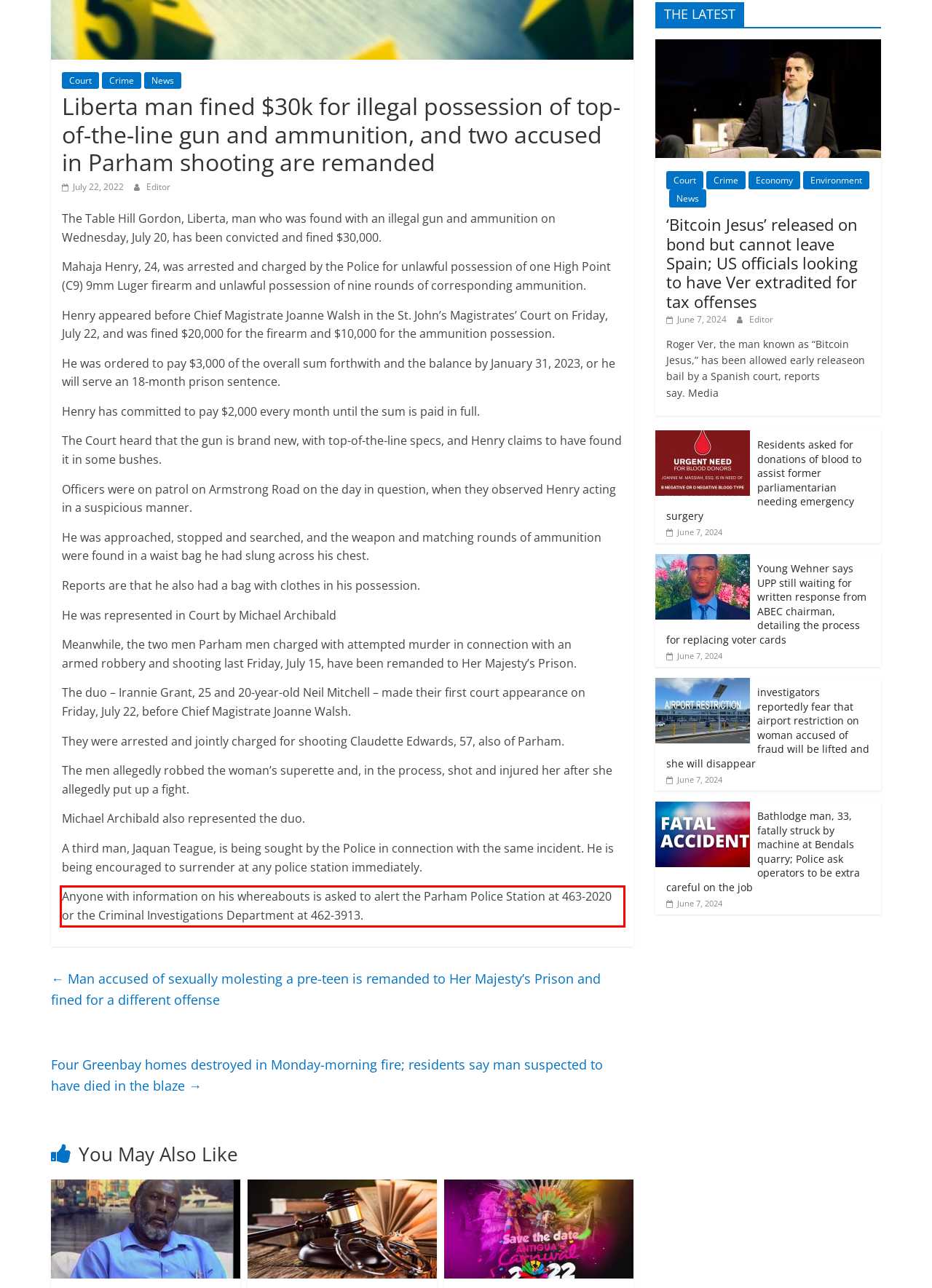Given a webpage screenshot with a red bounding box, perform OCR to read and deliver the text enclosed by the red bounding box.

Anyone with information on his whereabouts is asked to alert the Parham Police Station at 463-2020 or the Criminal Investigations Department at 462-3913.